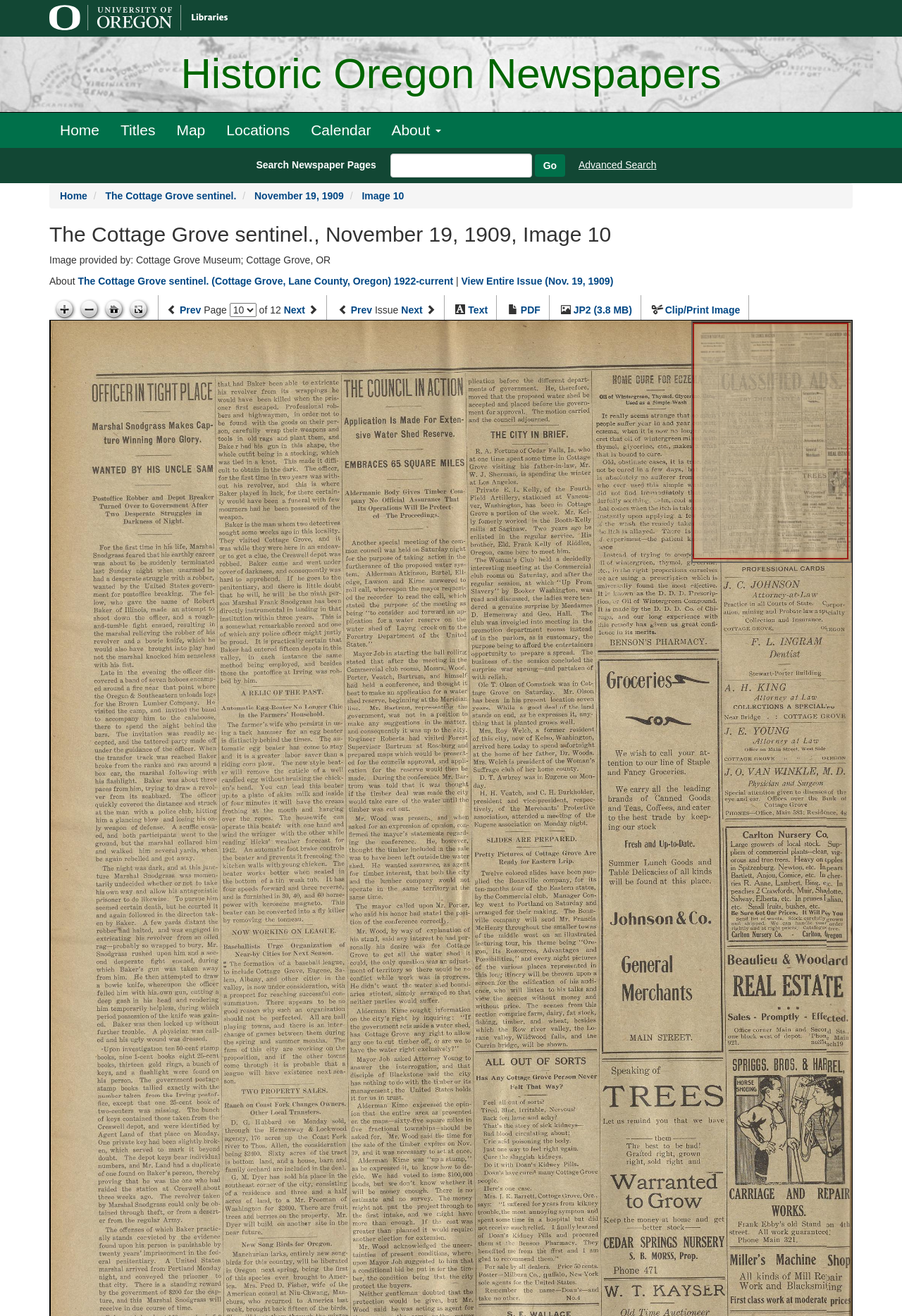Find the bounding box coordinates of the element to click in order to complete this instruction: "Go to Home". The bounding box coordinates must be four float numbers between 0 and 1, denoted as [left, top, right, bottom].

[0.055, 0.086, 0.122, 0.112]